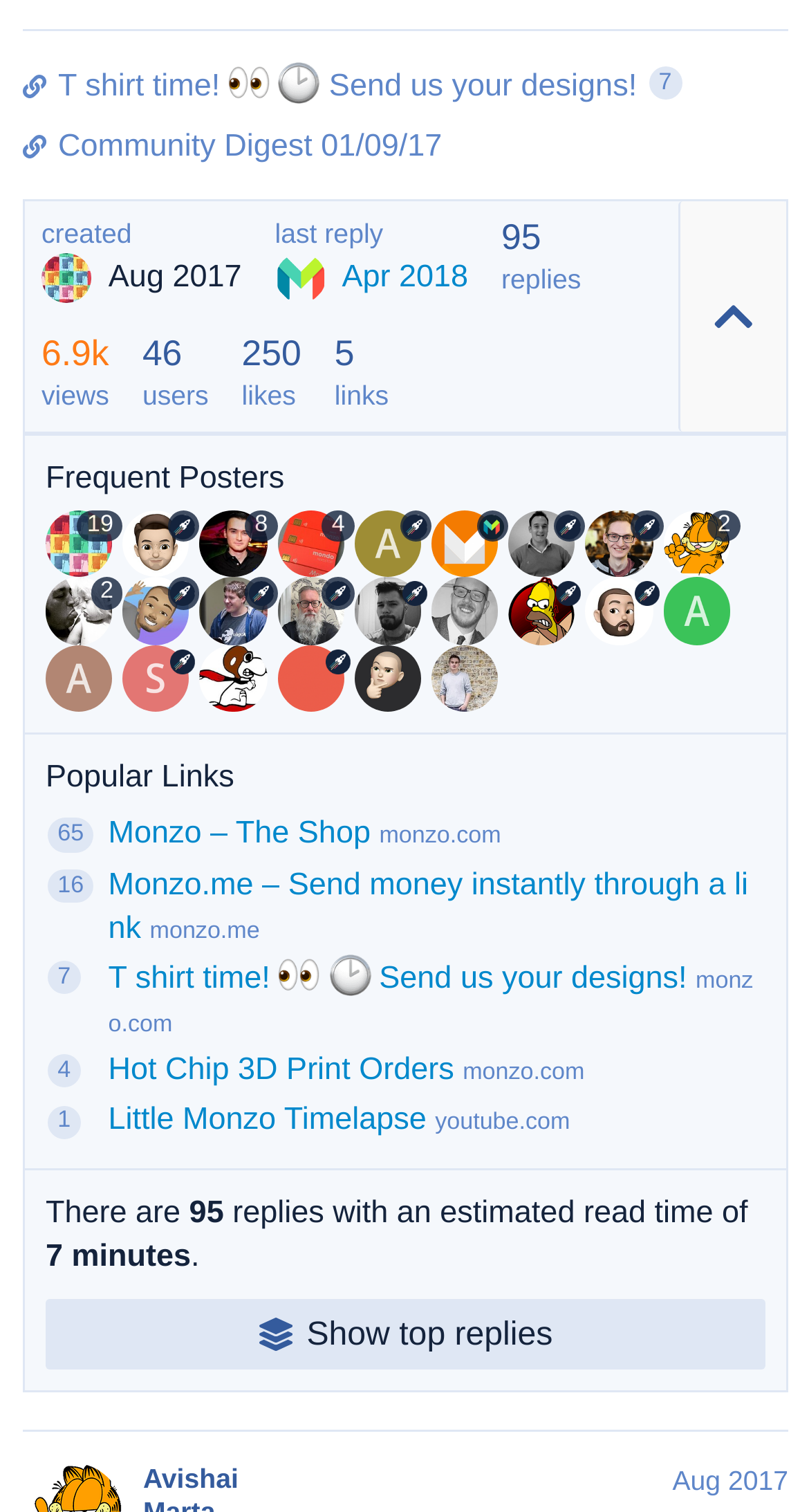What is the number of views in the topic?
Give a one-word or short phrase answer based on the image.

6.9k